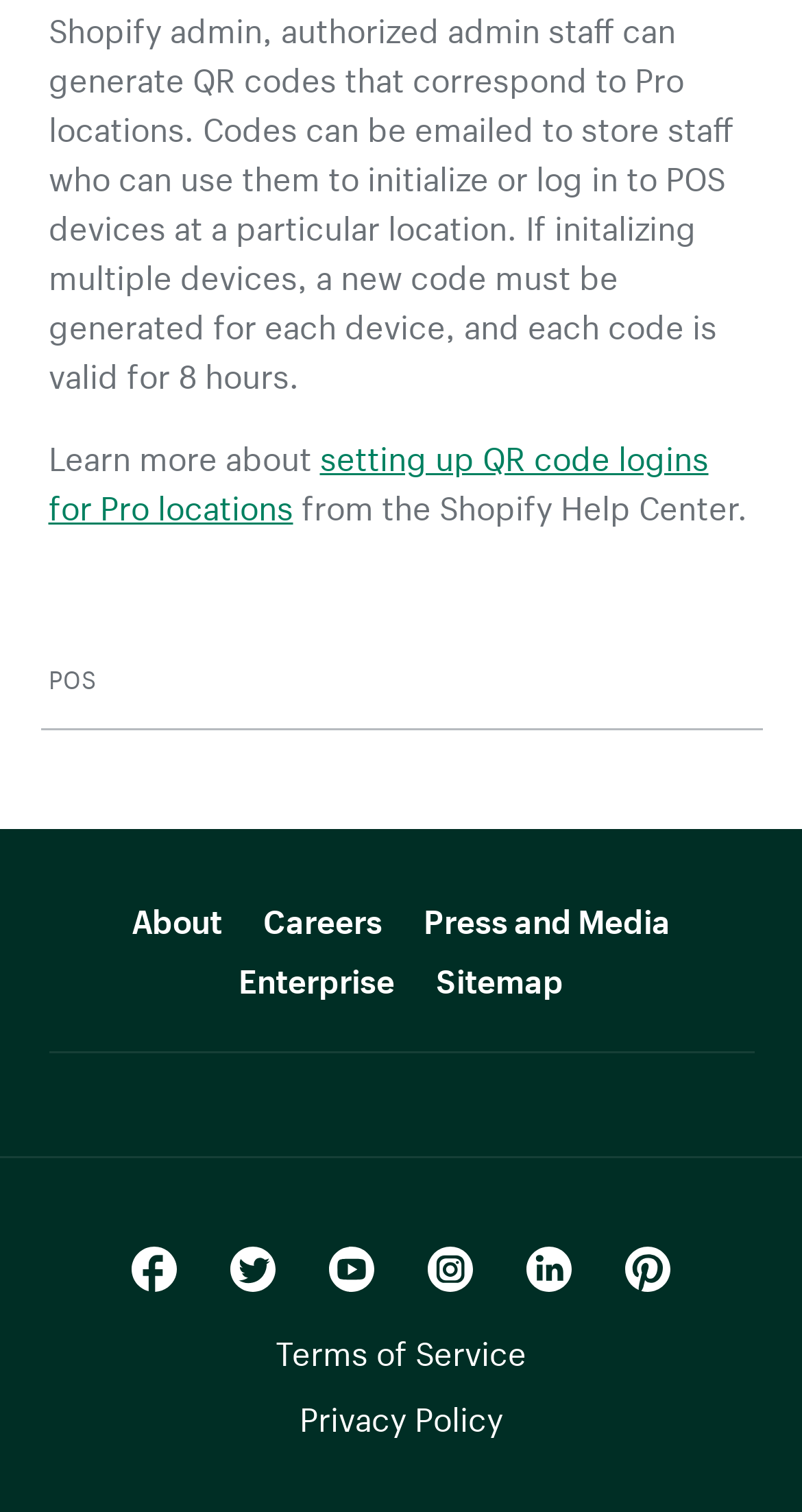Select the bounding box coordinates of the element I need to click to carry out the following instruction: "Go to POS page".

[0.06, 0.434, 0.119, 0.46]